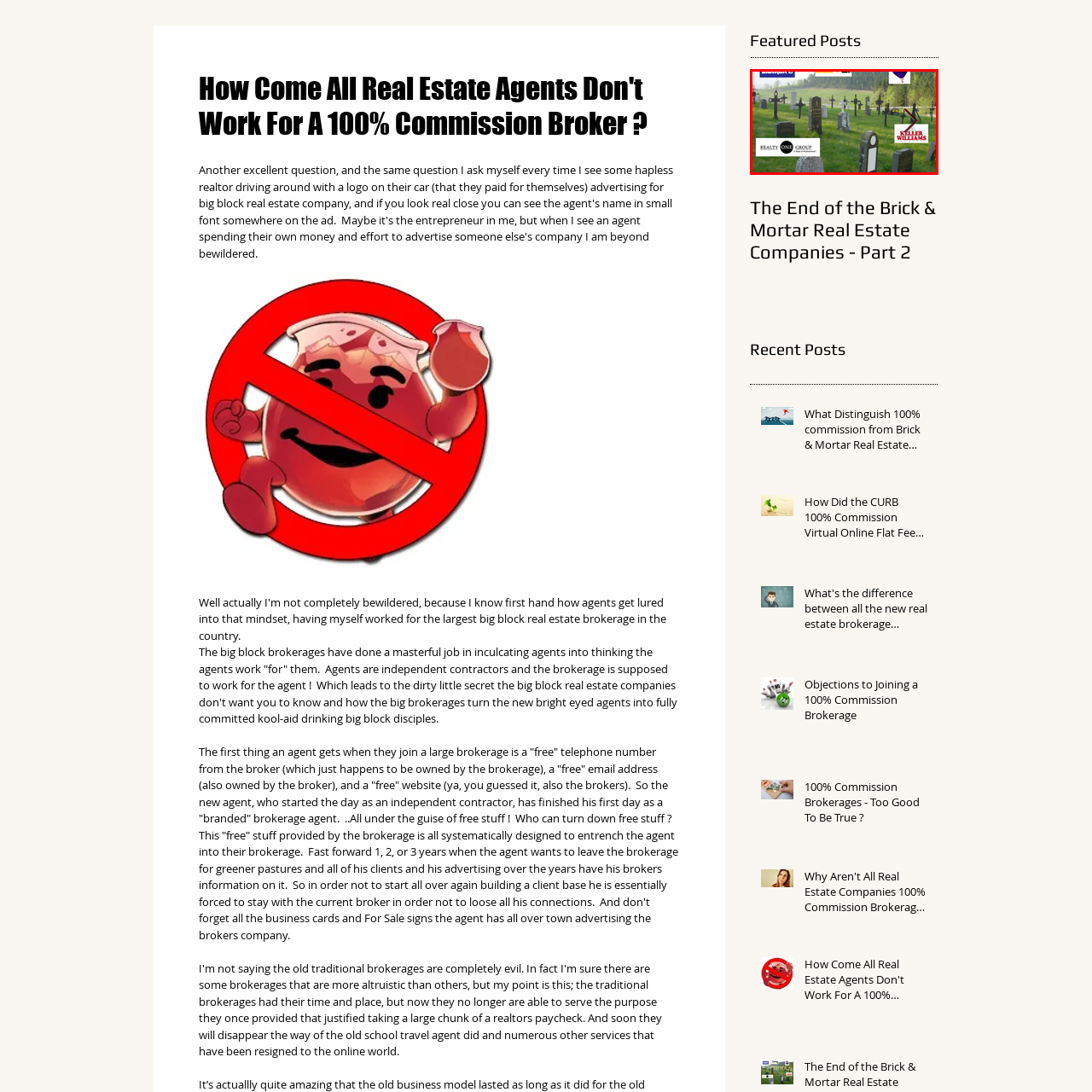Look at the image within the red outlined box, What is the implied fate of traditional brokerage models? Provide a one-word or brief phrase answer.

Obsolescence